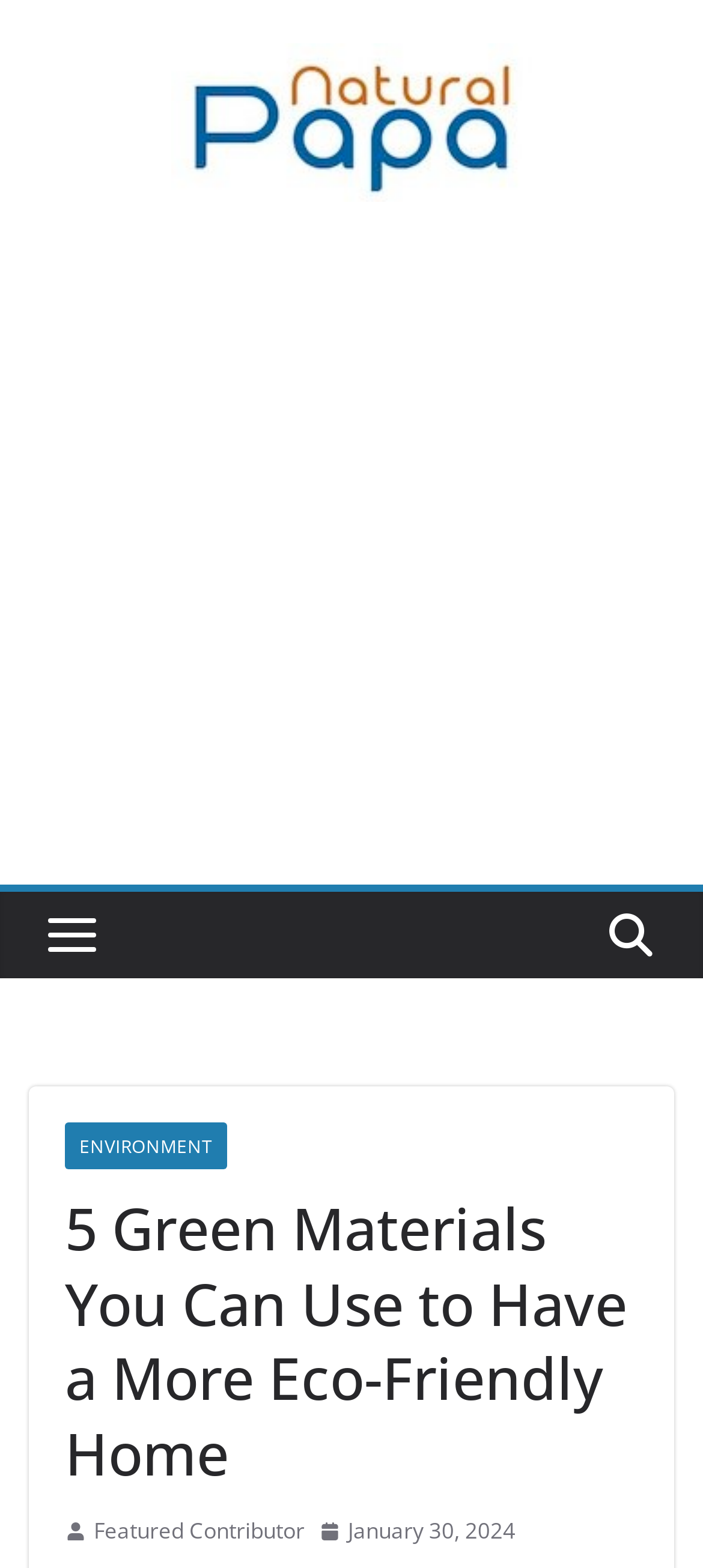Please answer the following question using a single word or phrase: 
What is the category of the article?

ENVIRONMENT